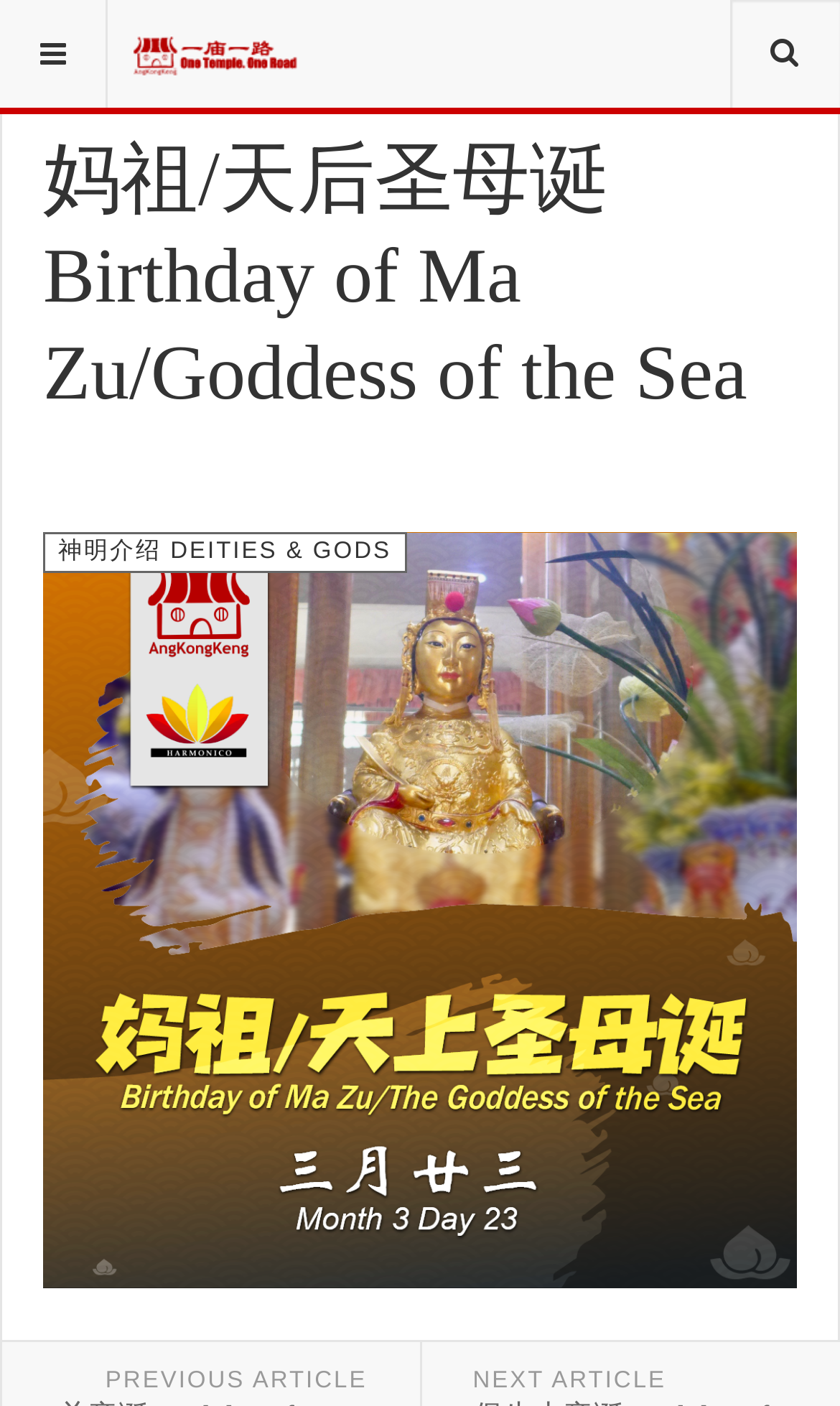What is the name of the website?
From the image, provide a succinct answer in one word or a short phrase.

AngKongKeng.com